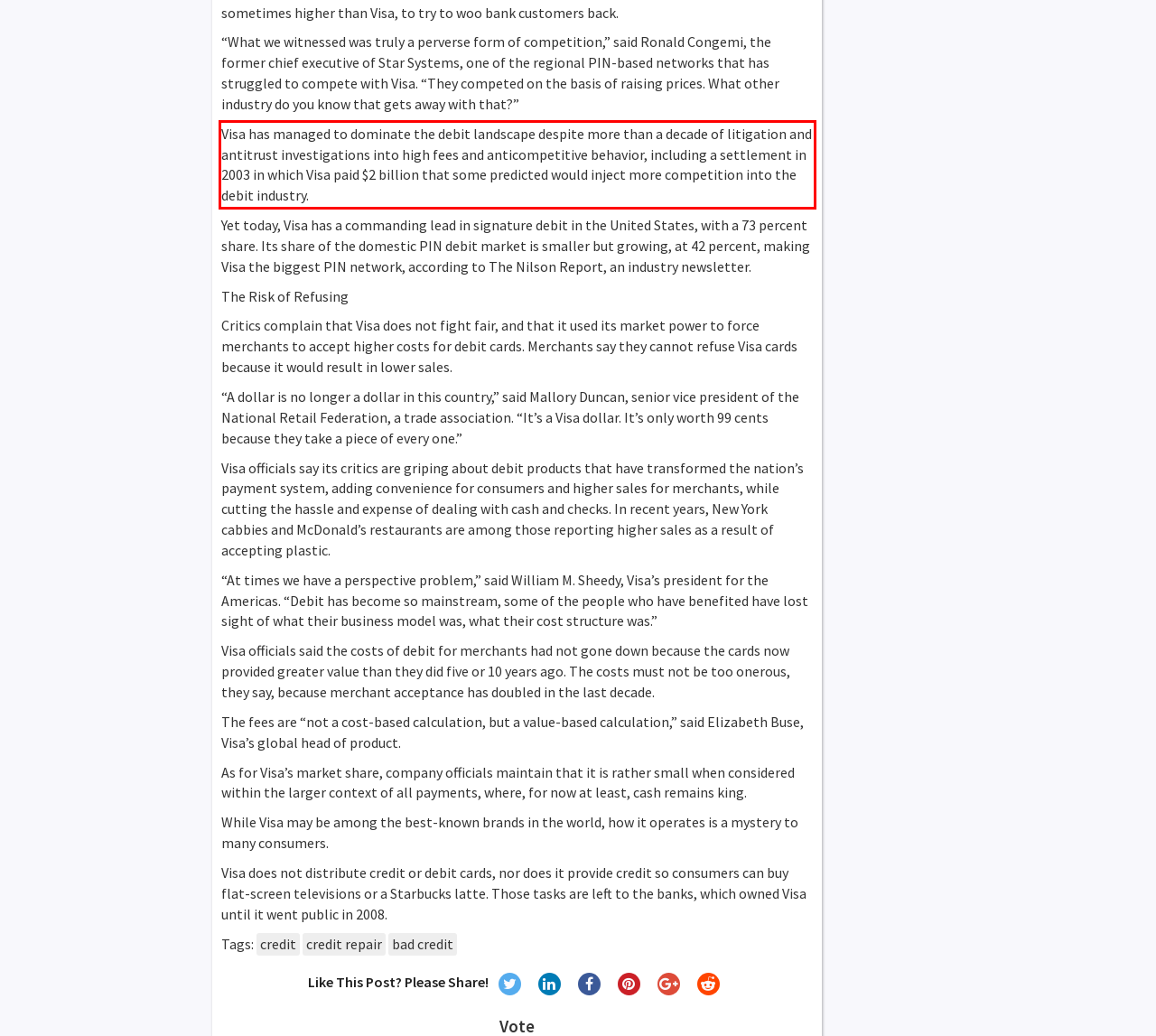You have a screenshot of a webpage, and there is a red bounding box around a UI element. Utilize OCR to extract the text within this red bounding box.

Visa has managed to dominate the debit landscape despite more than a decade of litigation and antitrust investigations into high fees and anticompetitive behavior, including a settlement in 2003 in which Visa paid $2 billion that some predicted would inject more competition into the debit industry.